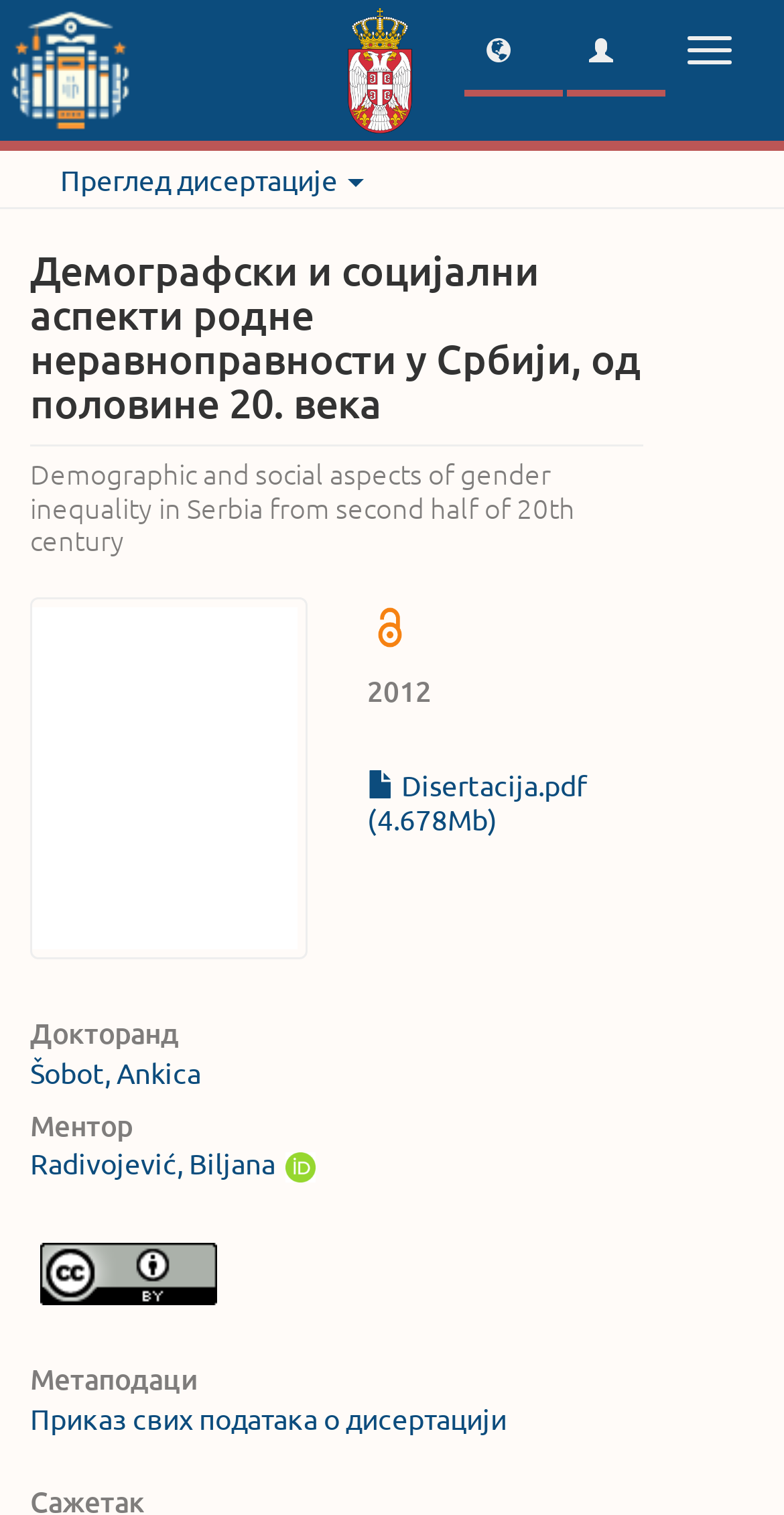Give a one-word or one-phrase response to the question: 
Who is the mentor of the dissertation?

Radivojević, Biljana